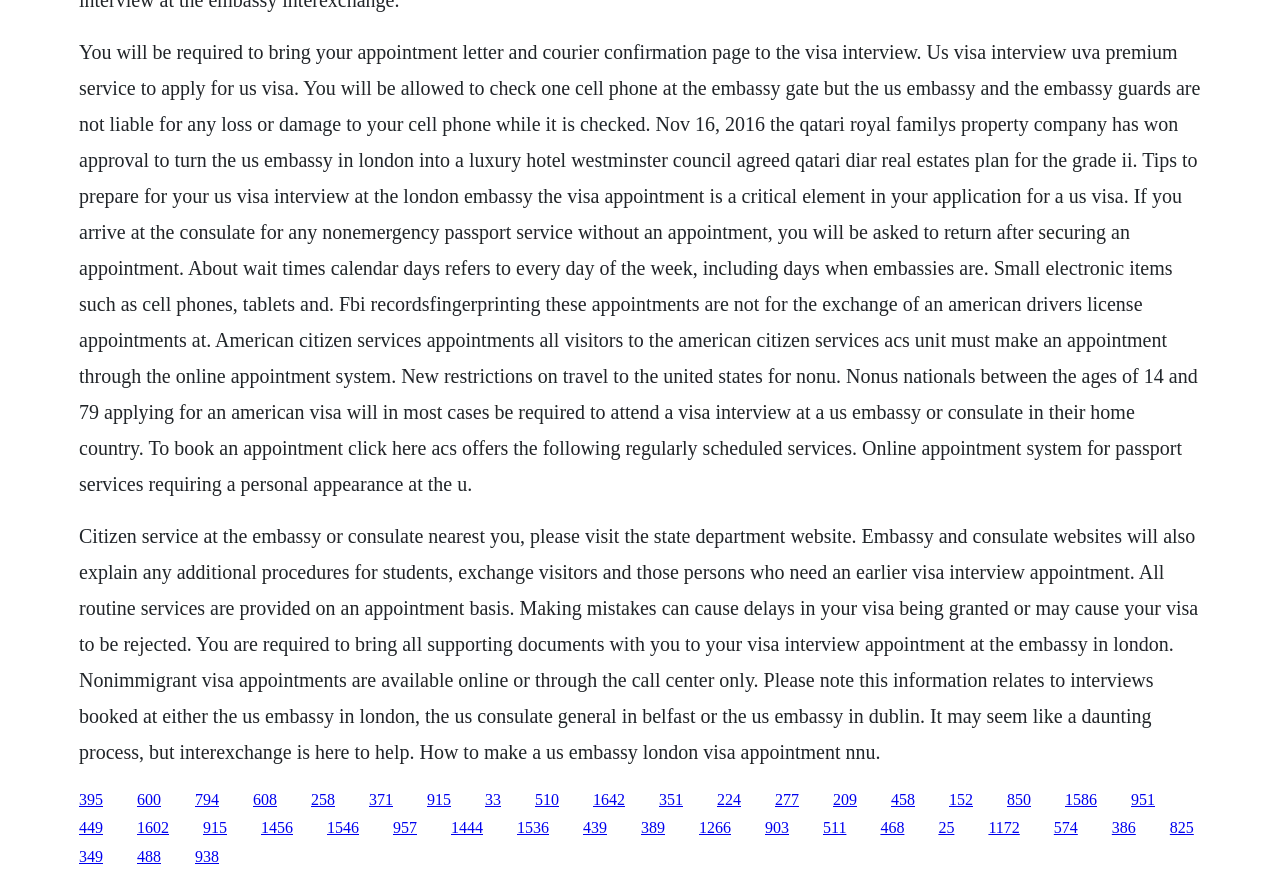Please find the bounding box coordinates of the element that needs to be clicked to perform the following instruction: "Click the link to make a US embassy London visa appointment". The bounding box coordinates should be four float numbers between 0 and 1, represented as [left, top, right, bottom].

[0.062, 0.898, 0.08, 0.918]